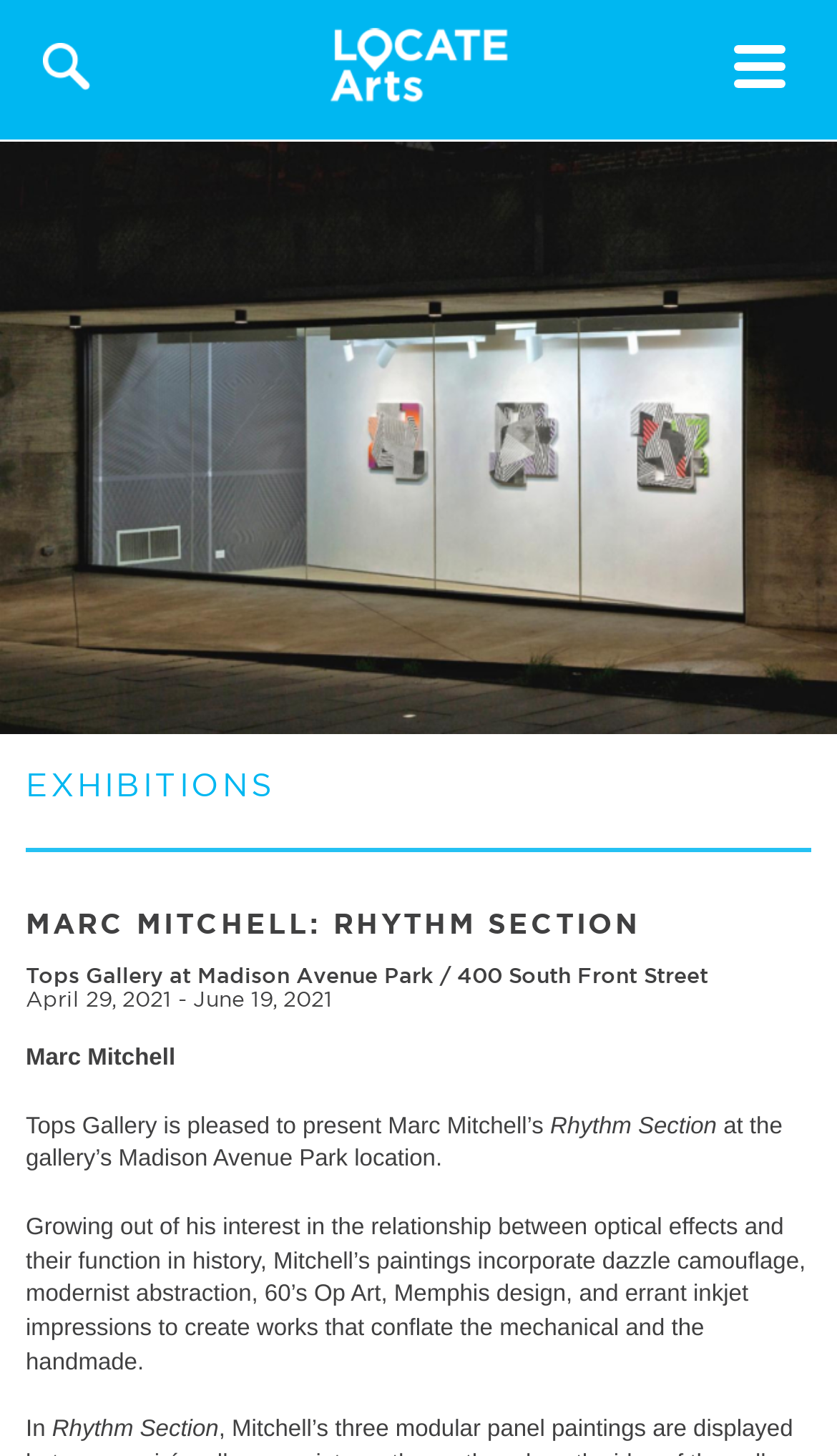Determine the bounding box coordinates in the format (top-left x, top-left y, bottom-right x, bottom-right y). Ensure all values are floating point numbers between 0 and 1. Identify the bounding box of the UI element described by: parent_node: Toggle navigation

[0.394, 0.019, 0.606, 0.071]